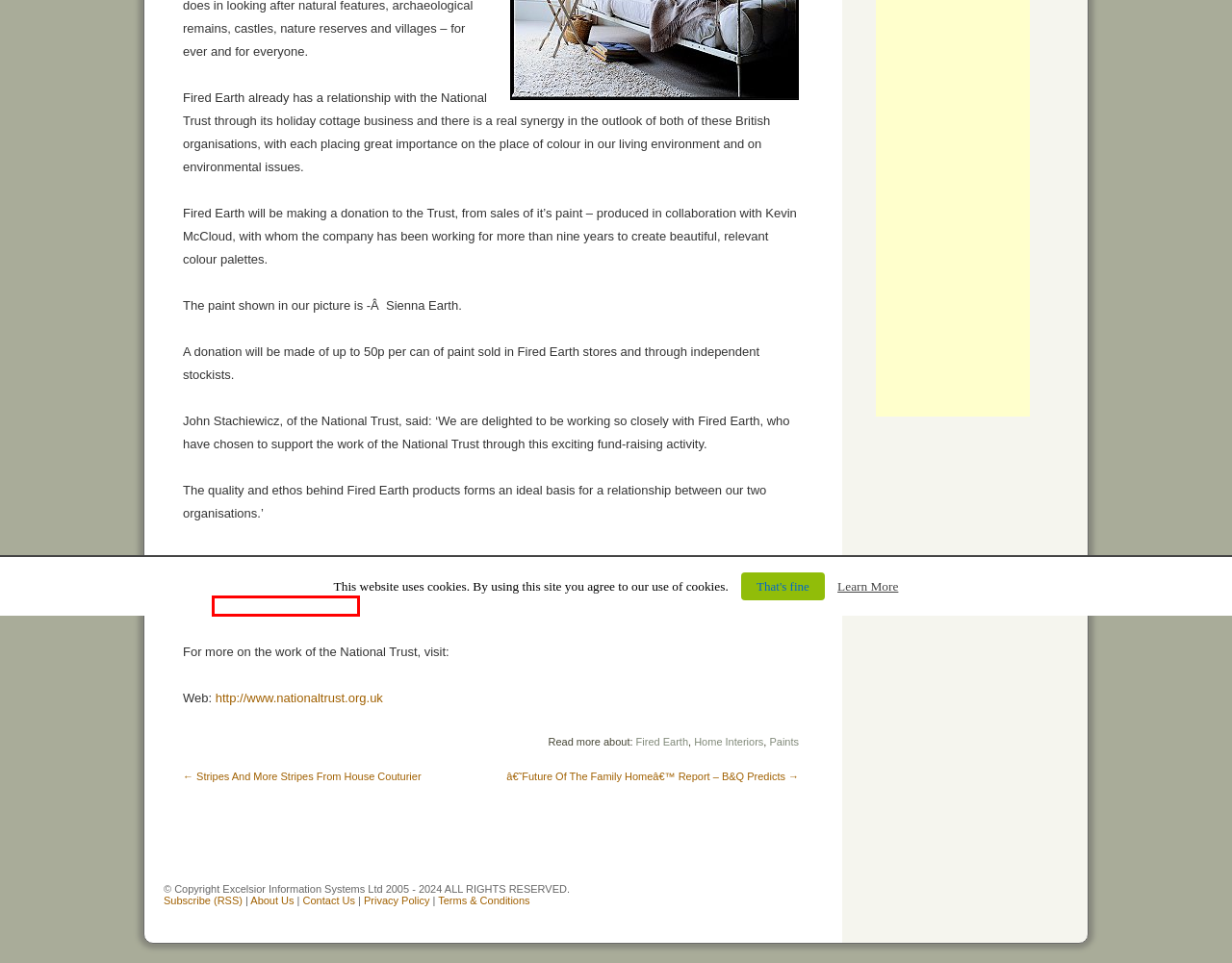Given a webpage screenshot featuring a red rectangle around a UI element, please determine the best description for the new webpage that appears after the element within the bounding box is clicked. The options are:
A. Fired Earth | Tiles For Walls & Floors | Paint & Bathrooms
B. Contact Us - UK Home IdeasUK Home Ideas
C. UK Home Ideas
D. Privacy Policy - UK Home IdeasUK Home Ideas
E. Terms & Conditions - UK Home IdeasUK Home Ideas
F. Stripes And More Stripes From House Couturier - UK Home IdeasUK Home Ideas
G. Home Interiors Archives - UK Home IdeasUK Home Ideas
H. Unknown Error

A